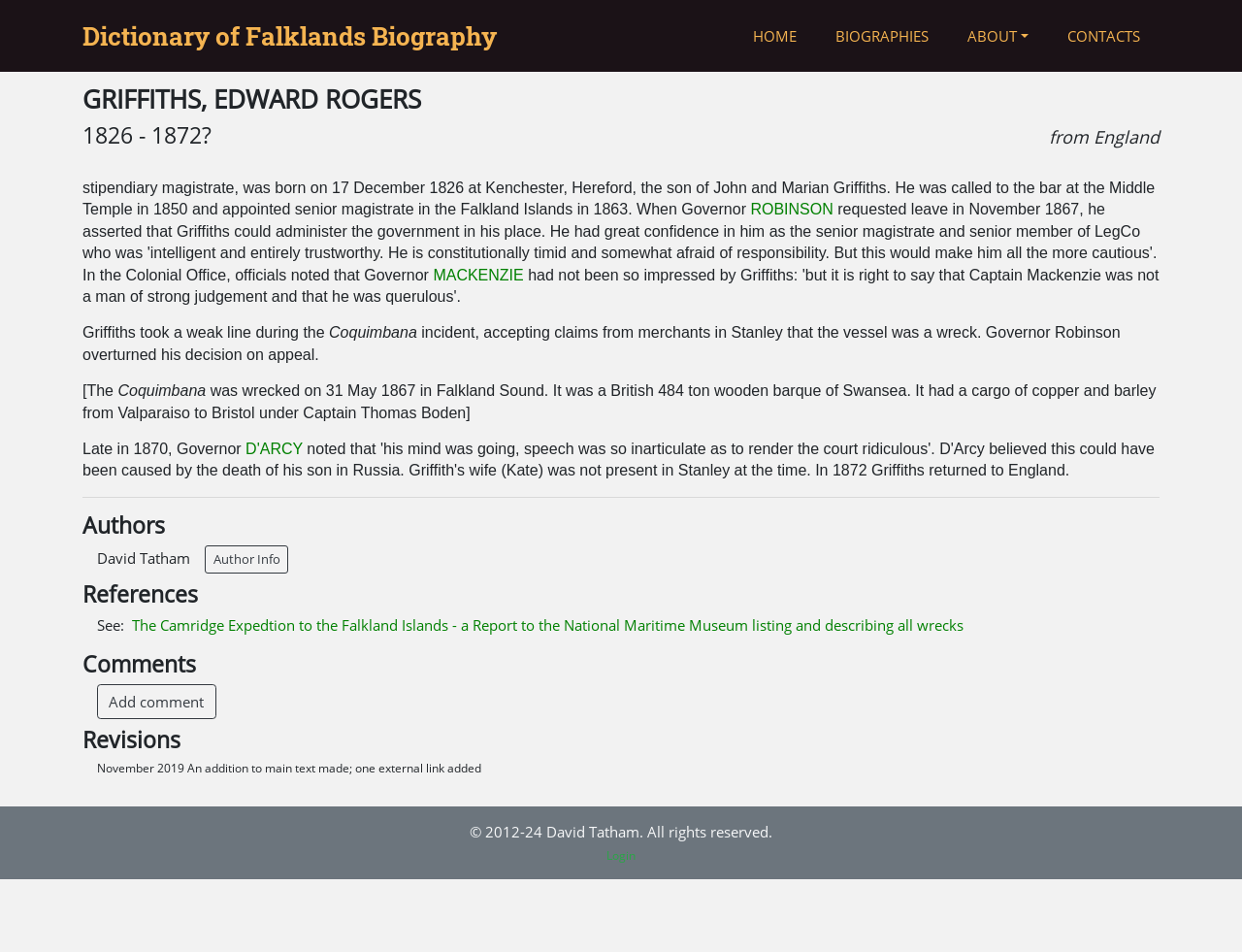What is the year when the addition to the main text was made?
Using the image provided, answer with just one word or phrase.

2019